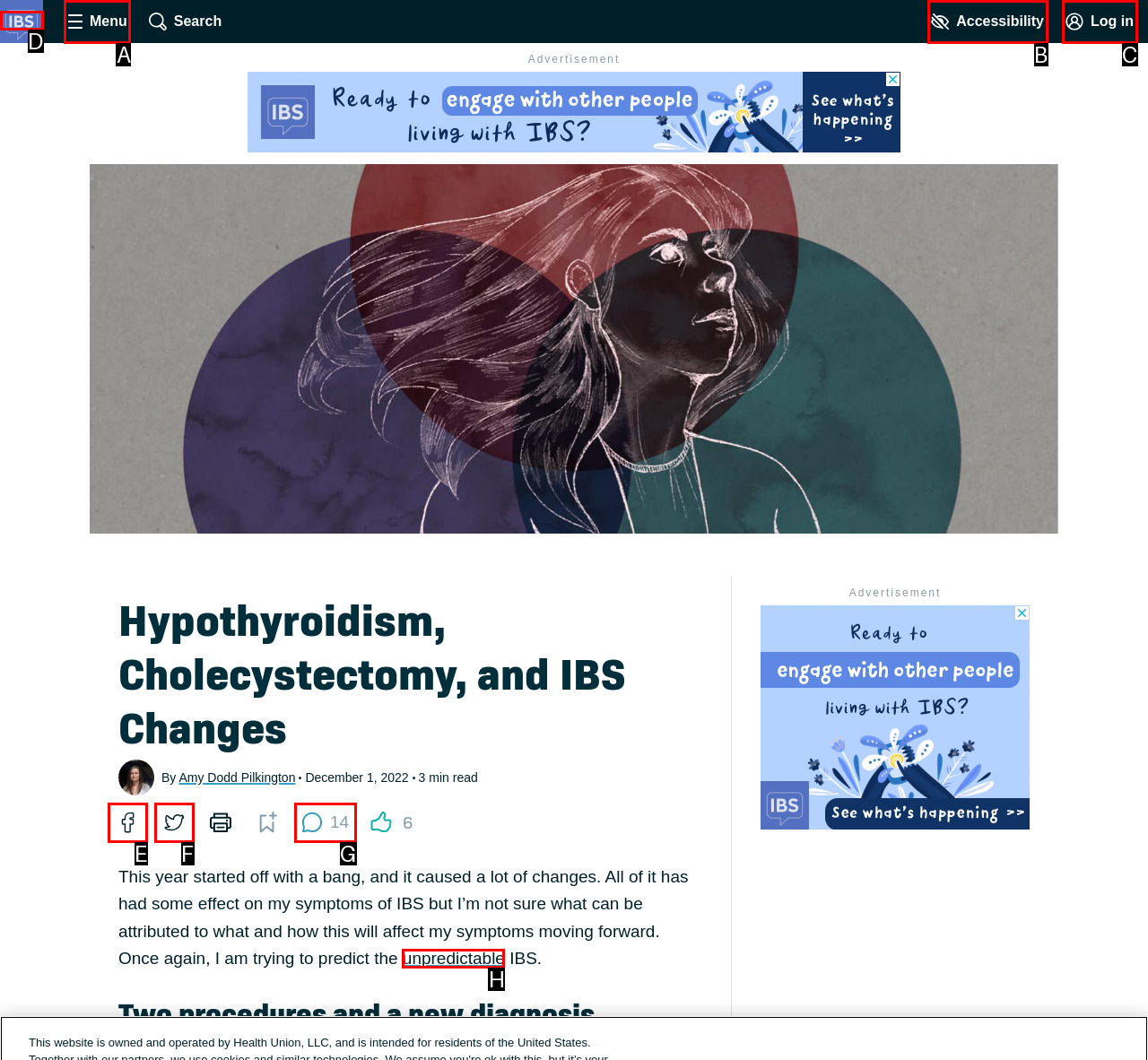Pick the option that should be clicked to perform the following task: Click the site navigation menu
Answer with the letter of the selected option from the available choices.

A